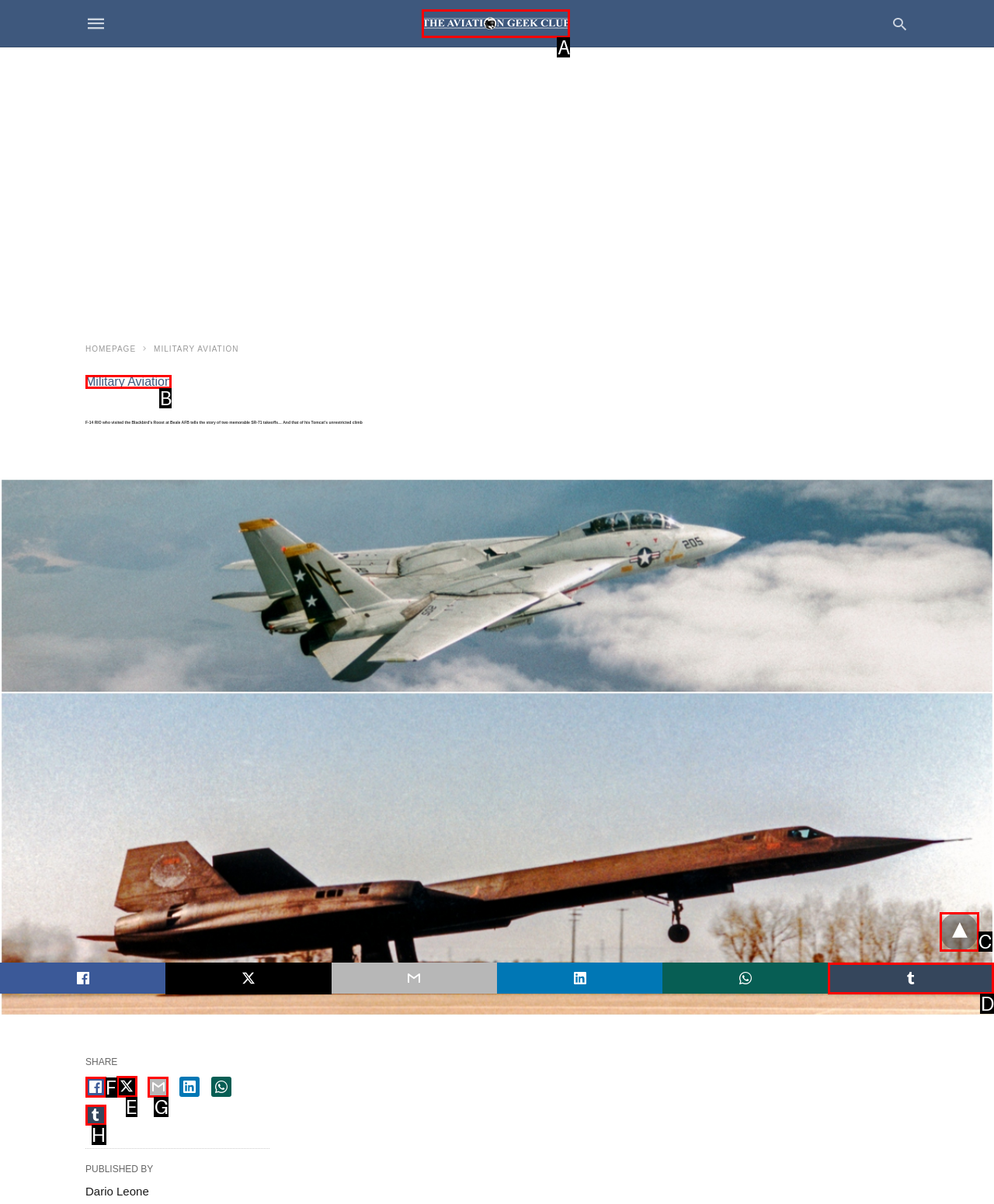Identify the UI element that corresponds to this description: SEND INQUIRY NOW
Respond with the letter of the correct option.

None